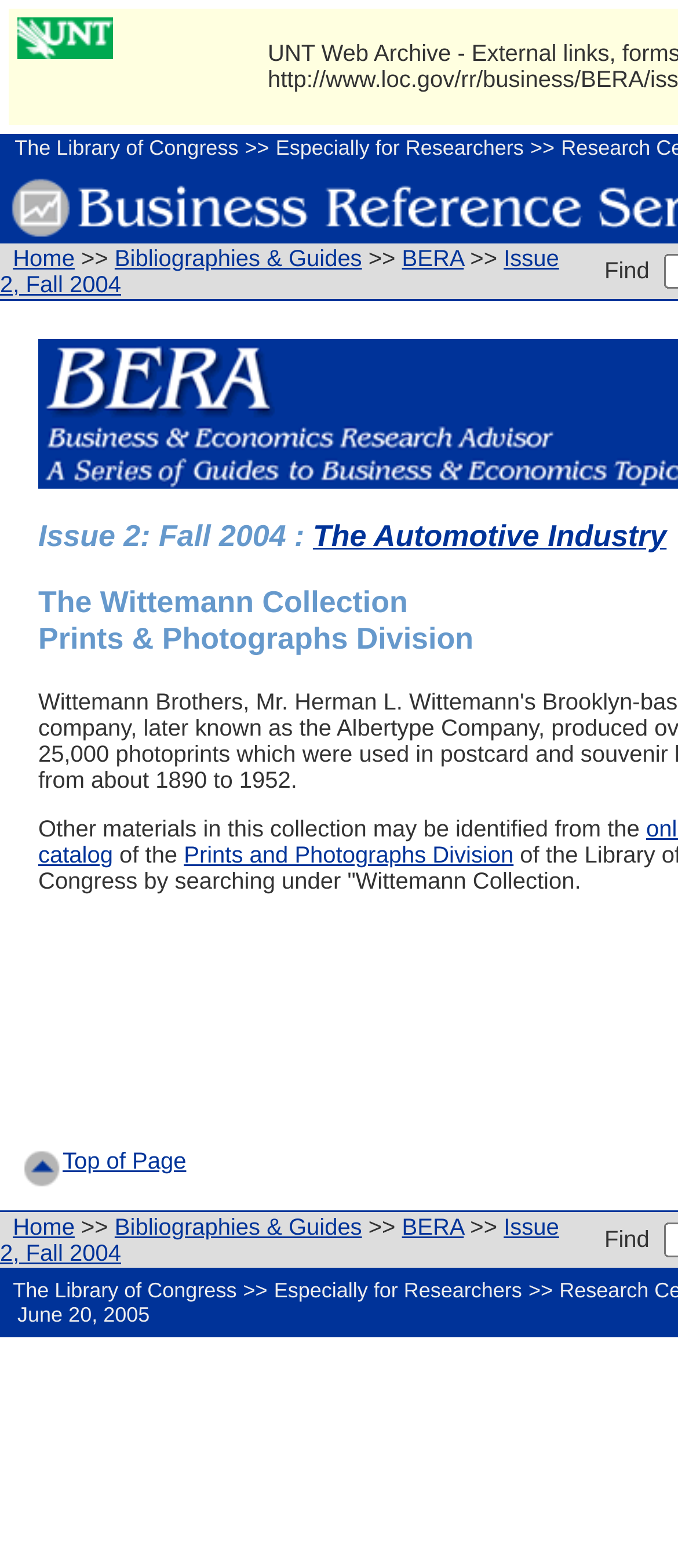What is the topic of this issue?
Refer to the image and provide a concise answer in one word or phrase.

Automotive Industry